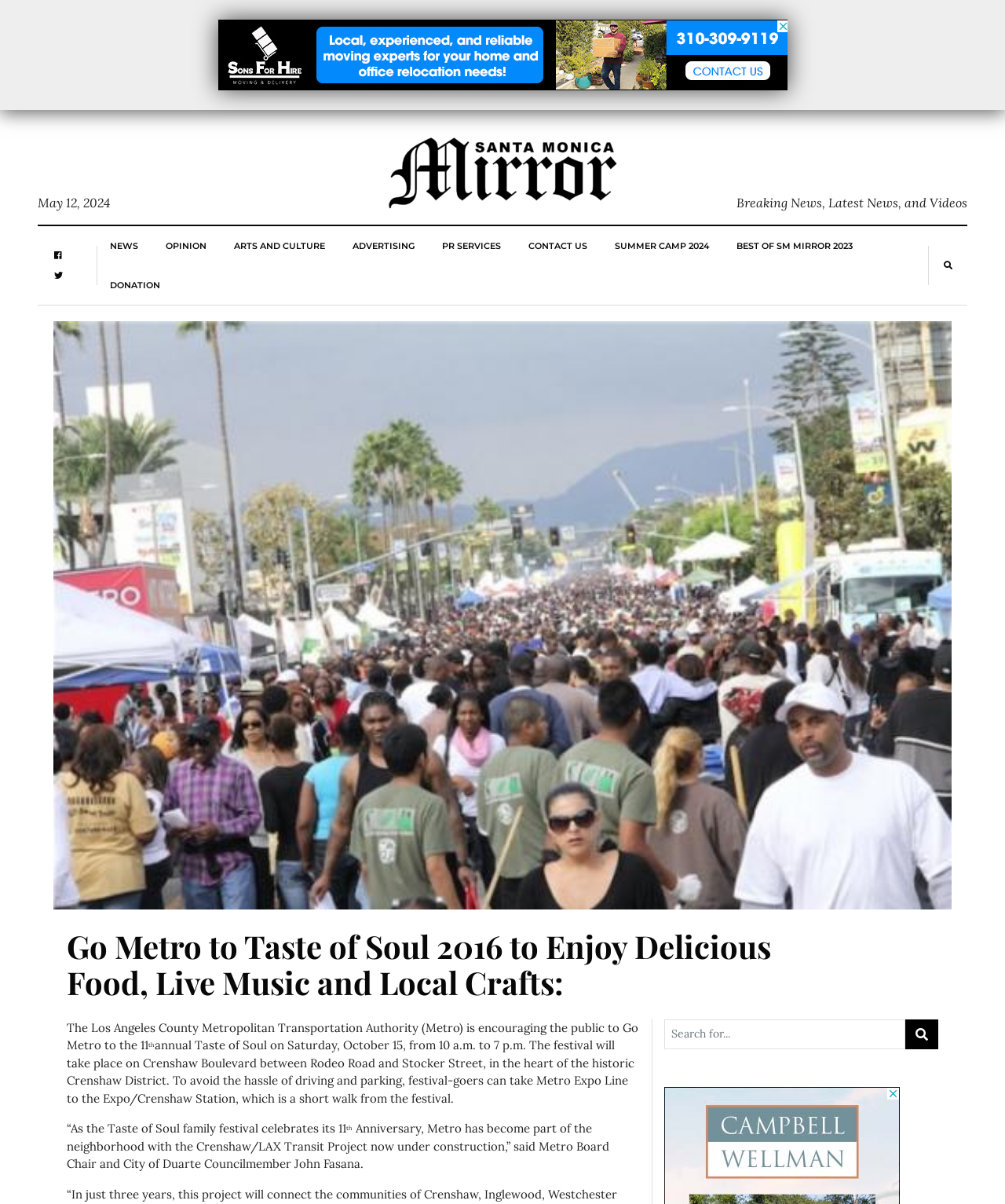Answer this question in one word or a short phrase: Who is the Metro Board Chair mentioned in the article?

John Fasana